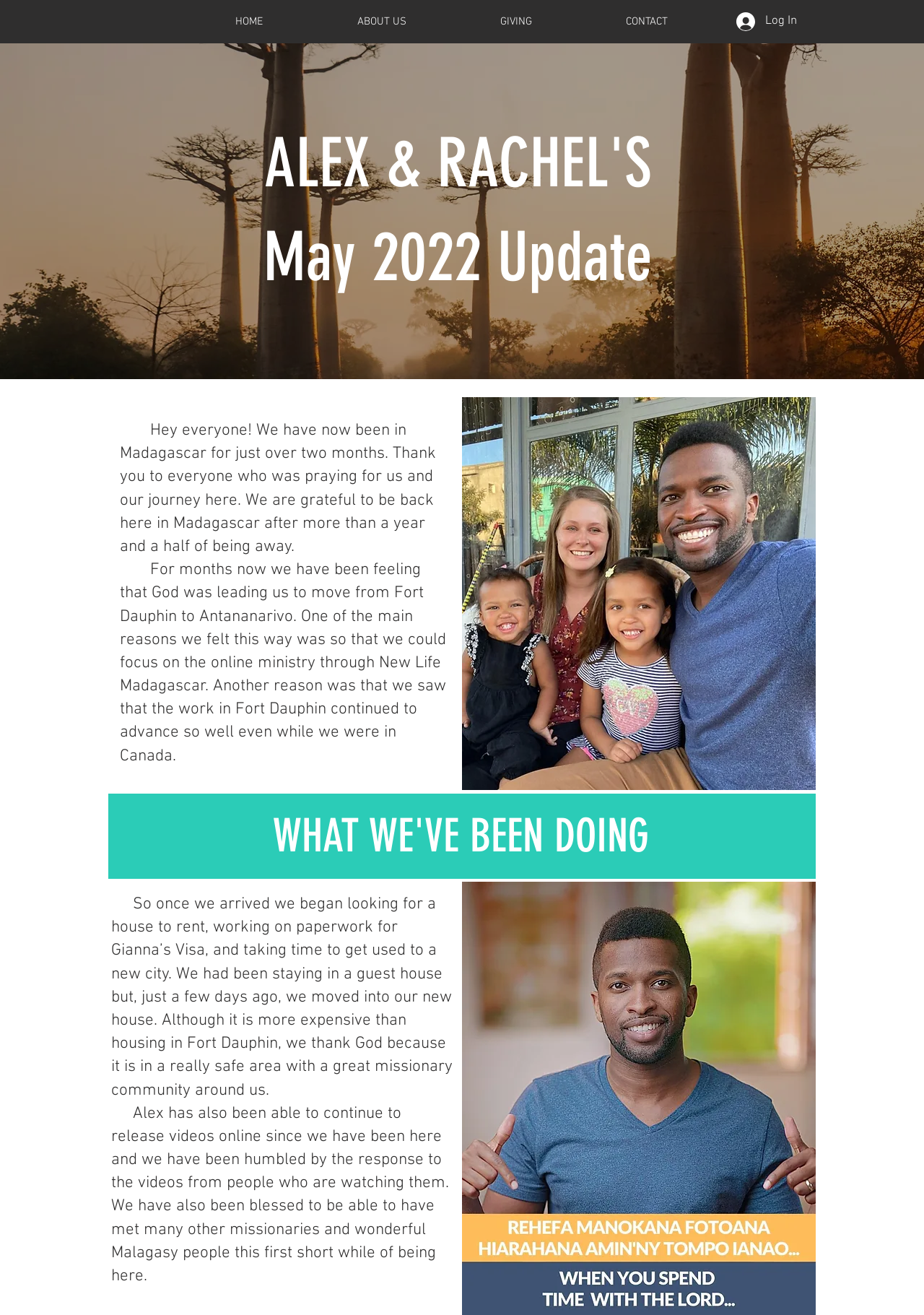Given the element description ABOUT US, specify the bounding box coordinates of the corresponding UI element in the format (top-left x, top-left y, bottom-right x, bottom-right y). All values must be between 0 and 1.

[0.335, 0.011, 0.491, 0.022]